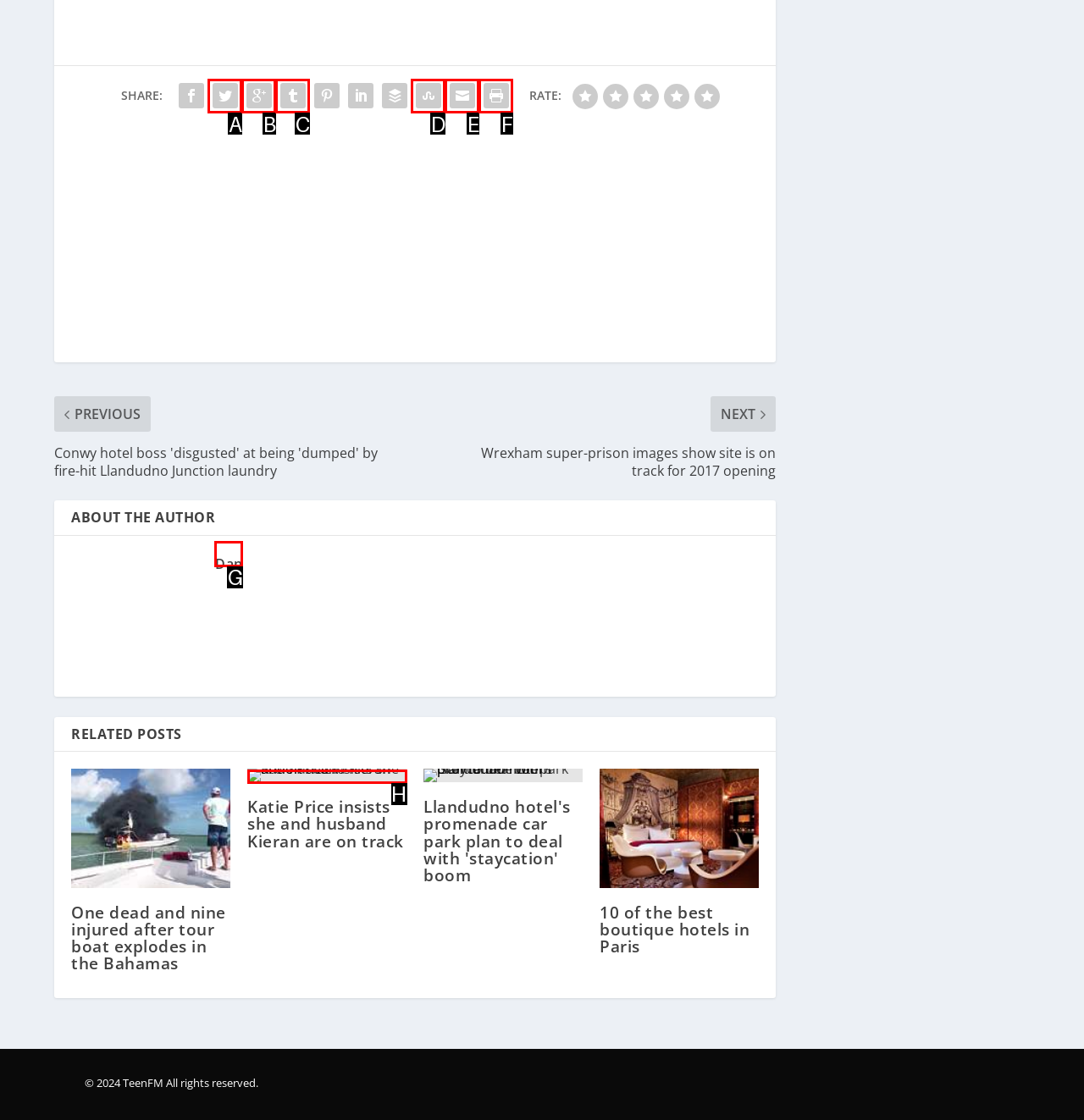Point out the letter of the HTML element you should click on to execute the task: Search for something
Reply with the letter from the given options.

None